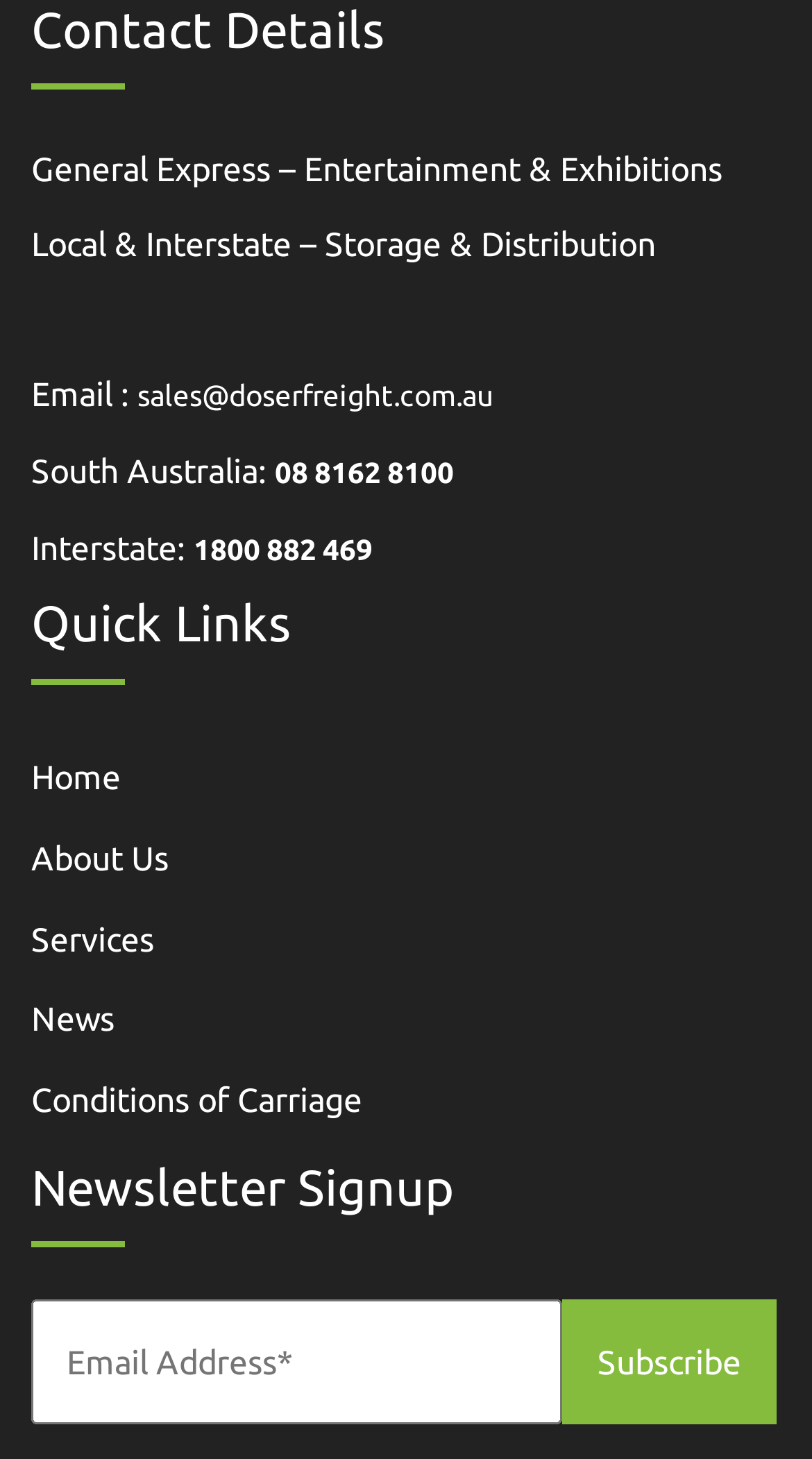Please identify the bounding box coordinates of the element that needs to be clicked to perform the following instruction: "Click on the 'Home' quick link".

[0.038, 0.505, 0.962, 0.56]